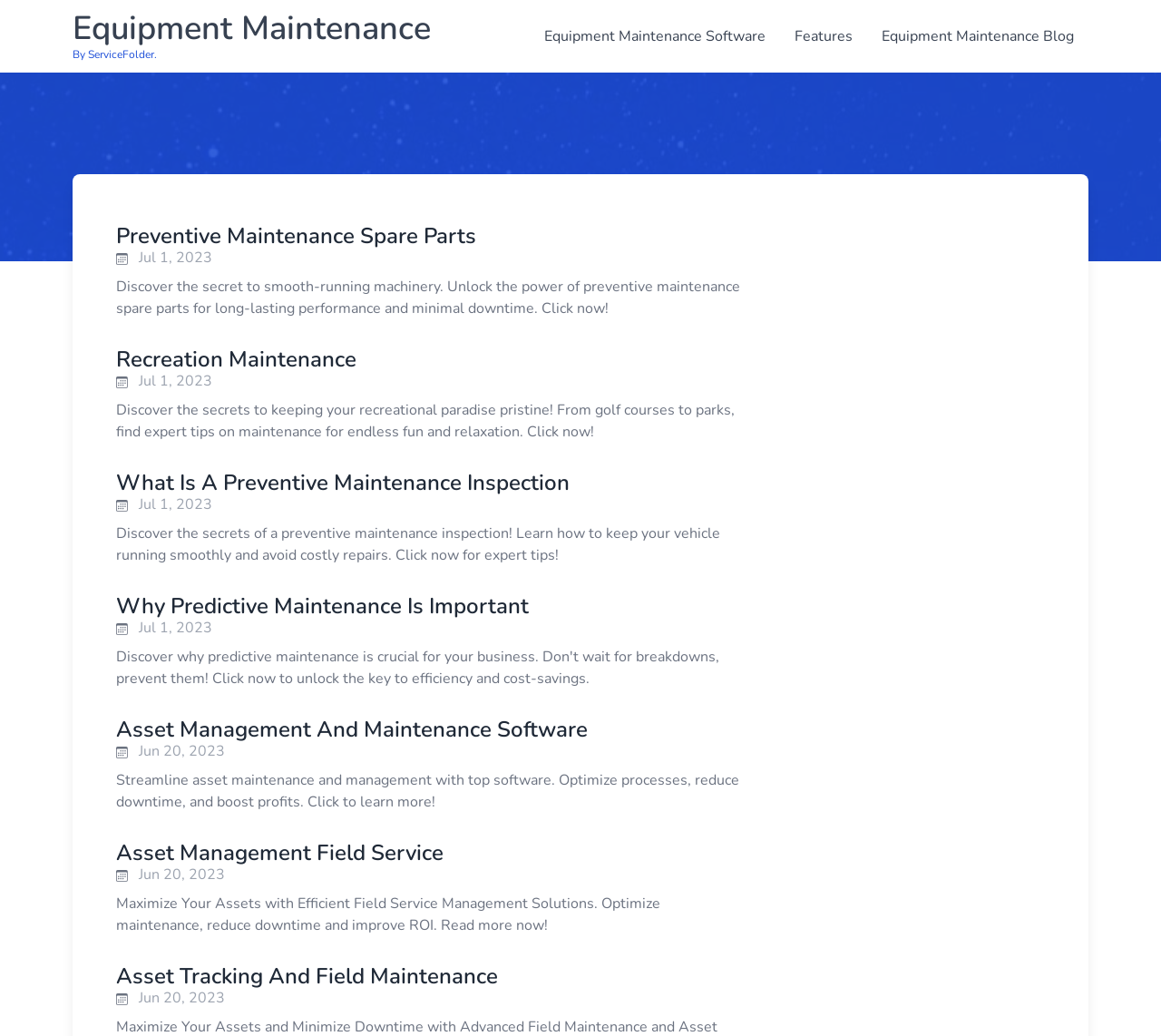Refer to the image and provide a thorough answer to this question:
What is the benefit of using asset management and maintenance software?

According to the text under the heading 'Asset Management And Maintenance Software', the benefit of using such software is to 'optimize processes, reduce downtime, and boost profits', as stated in the sentence 'Streamline asset maintenance and management with top software. Optimize processes, reduce downtime, and boost profits.'